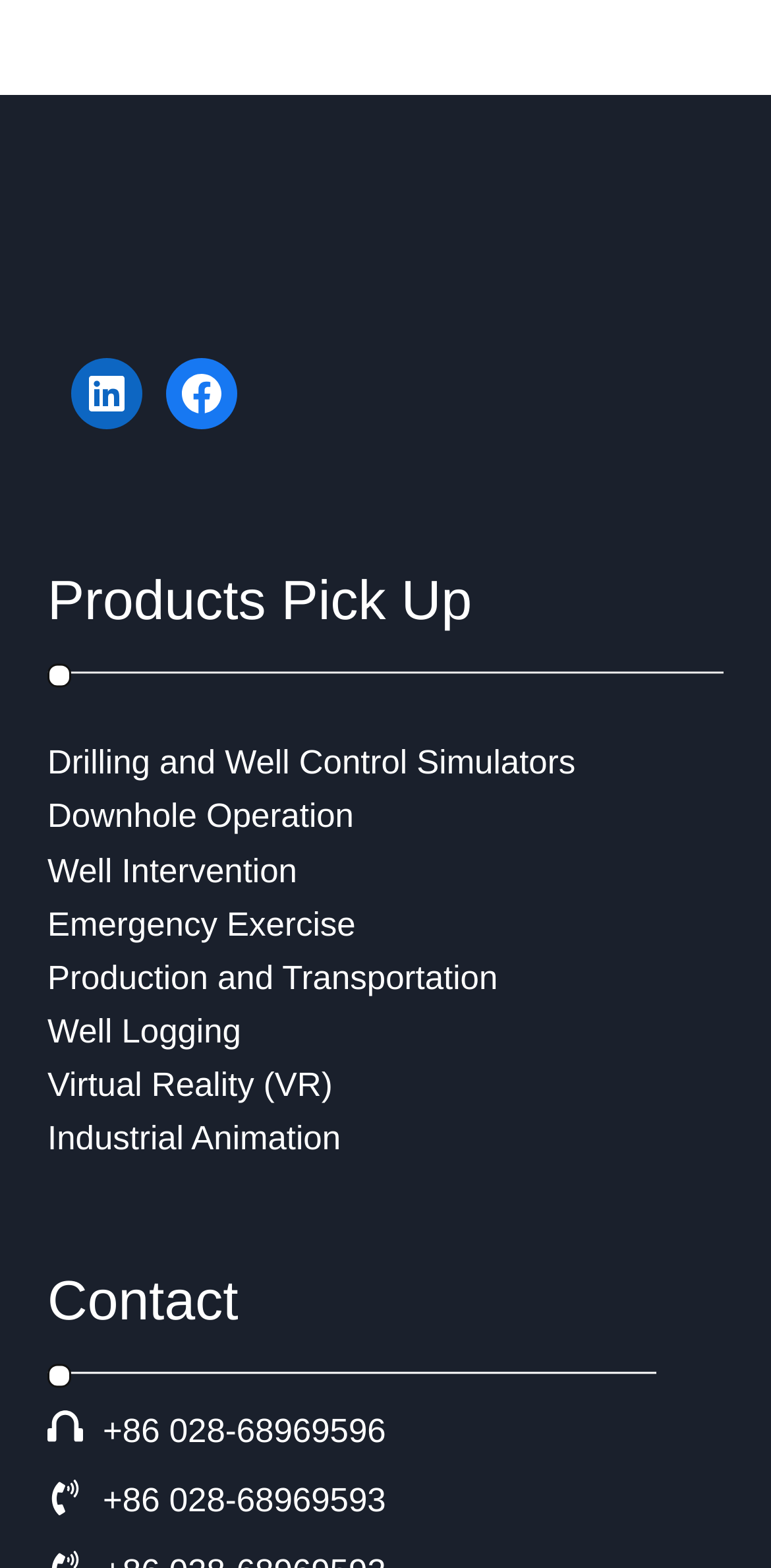Given the element description: "LinkedIn", predict the bounding box coordinates of this UI element. The coordinates must be four float numbers between 0 and 1, given as [left, top, right, bottom].

[0.092, 0.229, 0.185, 0.274]